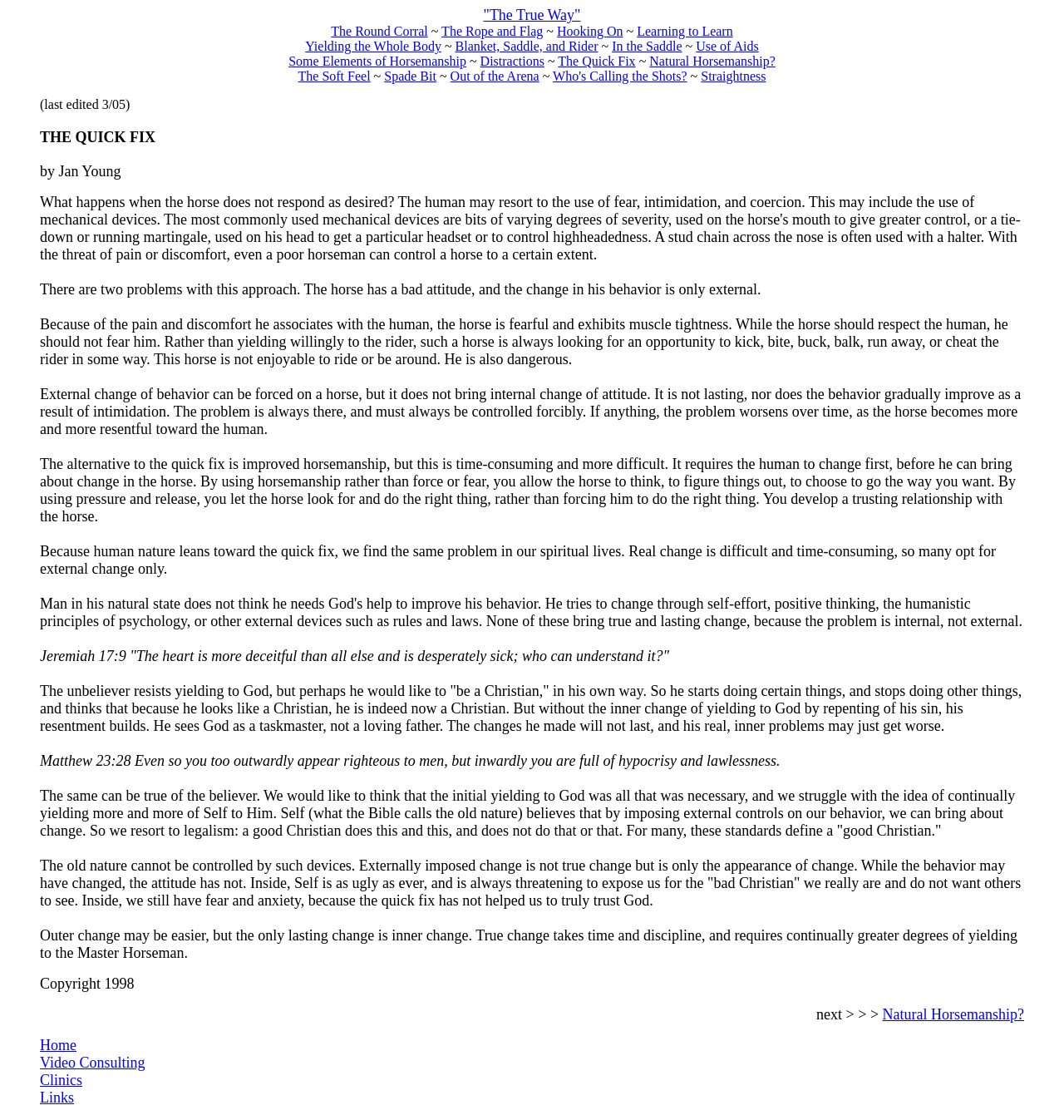Locate the bounding box coordinates of the clickable area needed to fulfill the instruction: "read the article 'The Quick Fix'".

[0.038, 0.115, 0.962, 0.131]